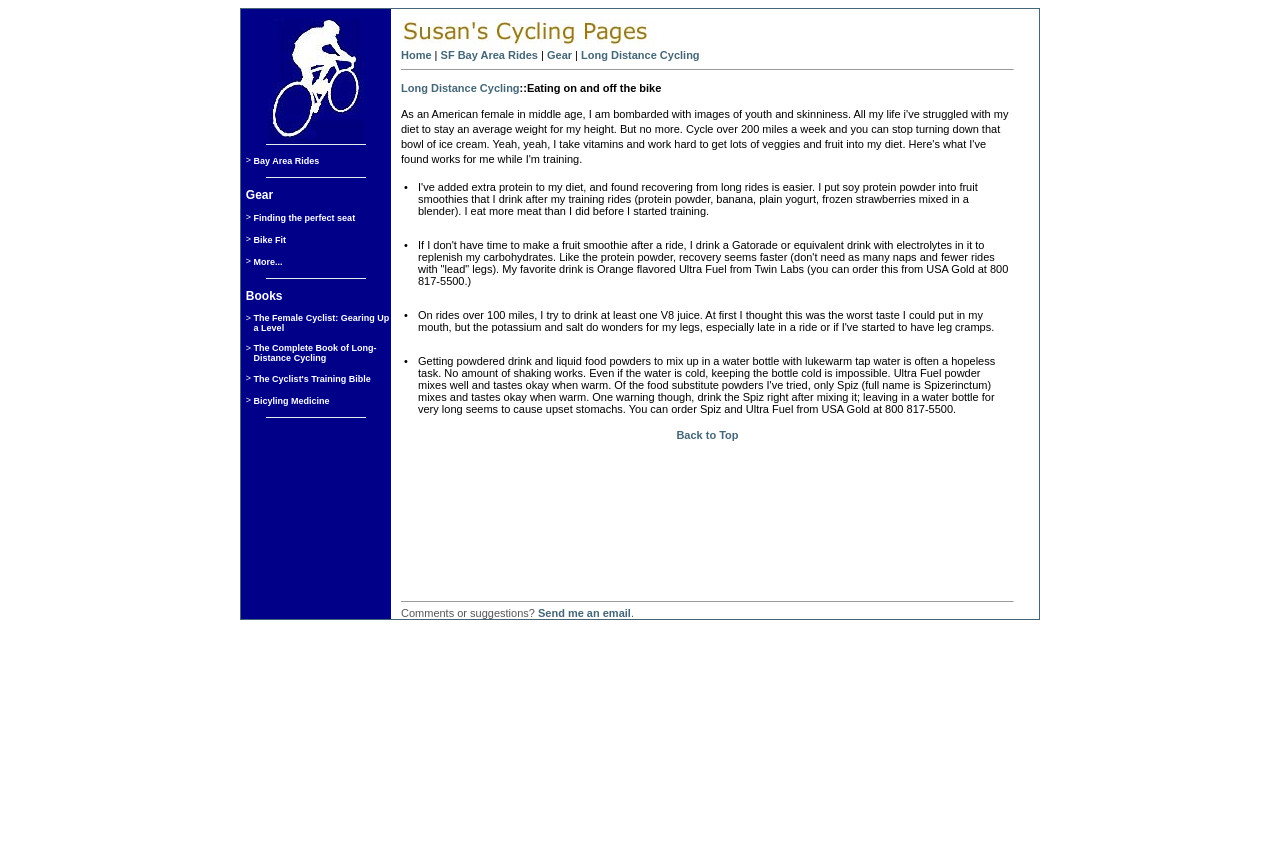Please provide the bounding box coordinates for the element that needs to be clicked to perform the instruction: "Click on Finding the perfect seat". The coordinates must consist of four float numbers between 0 and 1, formatted as [left, top, right, bottom].

[0.198, 0.247, 0.277, 0.258]